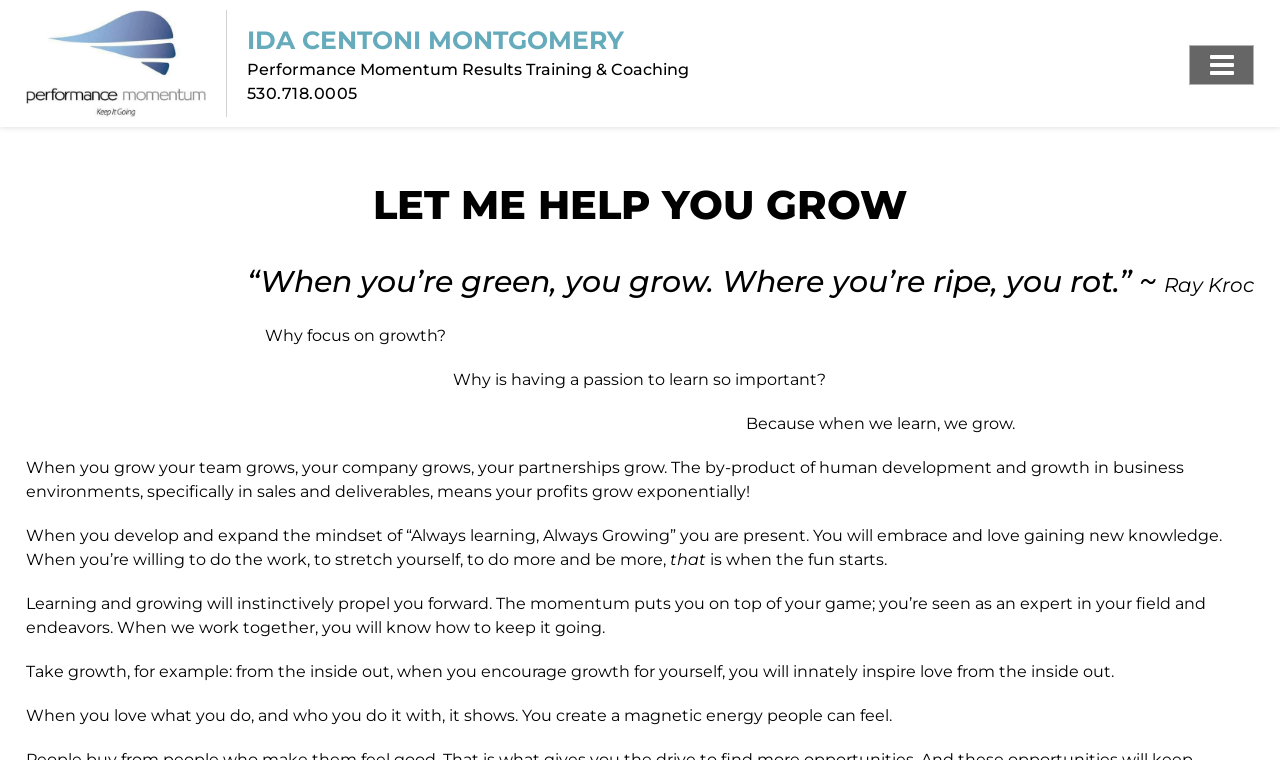Based on the element description "alt="Ida Centoni Montgomery"", predict the bounding box coordinates of the UI element.

[0.02, 0.013, 0.161, 0.154]